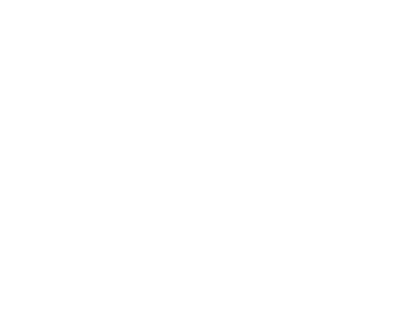What is the focus of the artistic movement?
Please use the image to provide an in-depth answer to the question.

According to the caption, the artistic movement aimed to express the beauty and emotional resonance of Canada's landscapes, suggesting that the primary focus of this movement was to capture the essence and emotional impact of the natural environment.